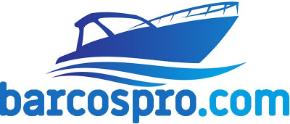What is displayed below the boat graphic?
We need a detailed and meticulous answer to the question.

According to the caption, below the boat graphic, the text 'barcospro.com' is prominently displayed, which reflects the brand's online presence and accessibility for potential customers.